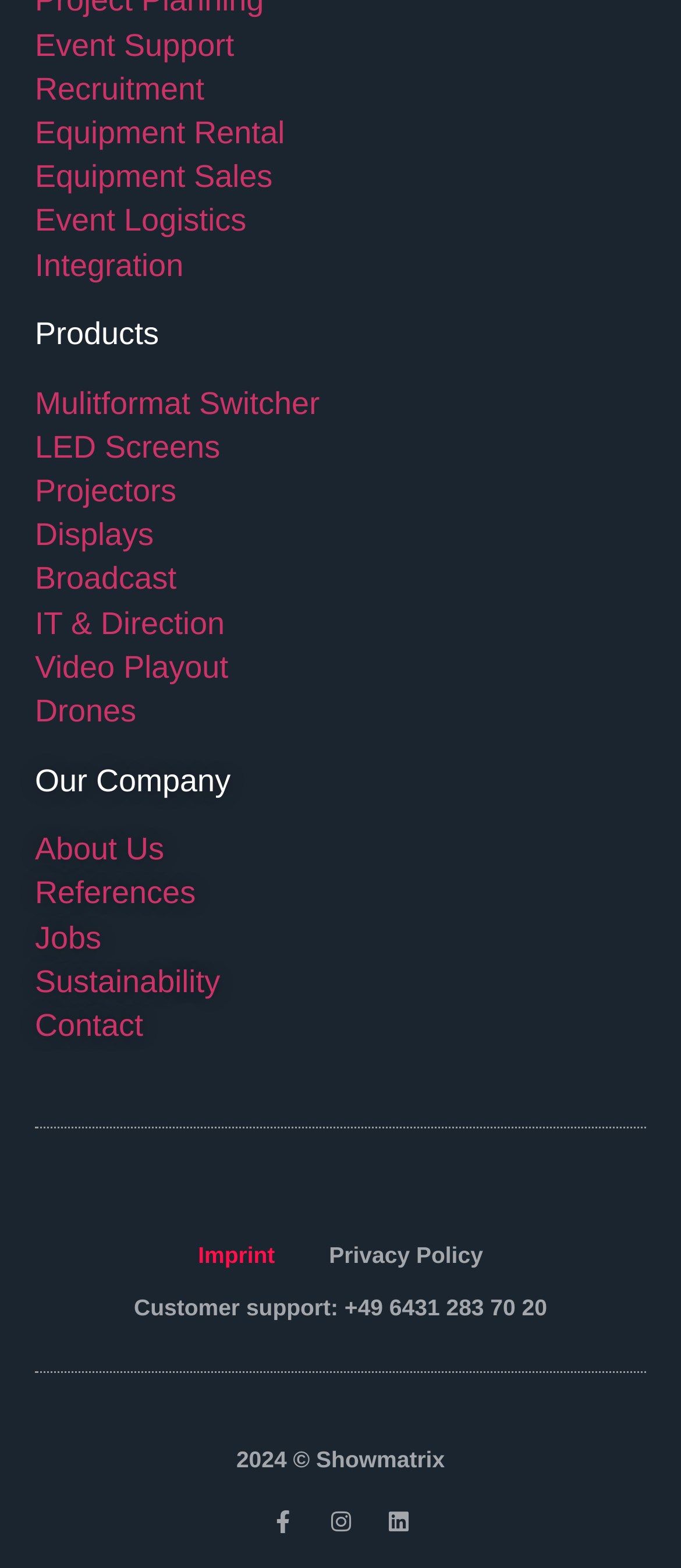Give a one-word or phrase response to the following question: What is the company's business related to?

Event Support